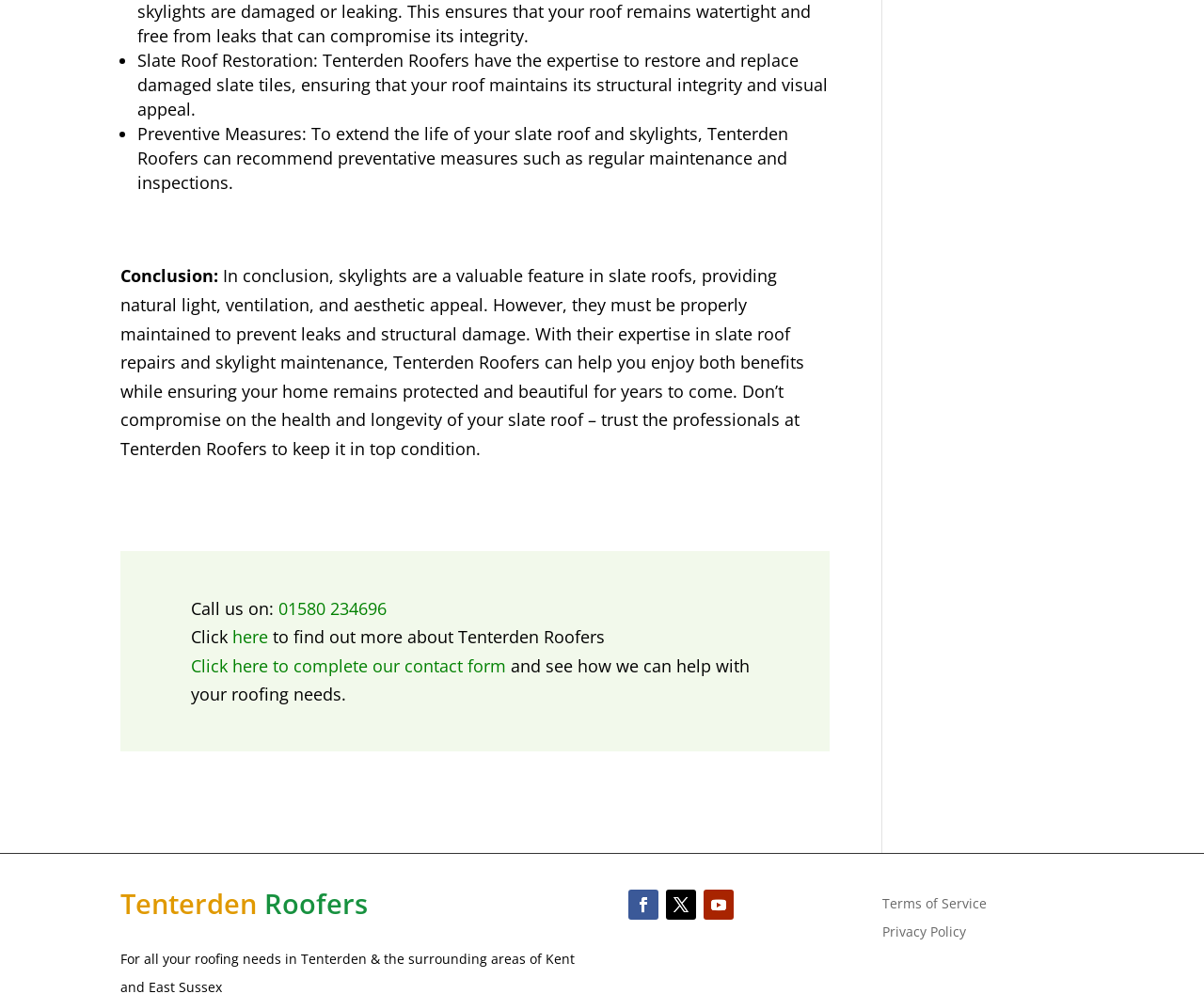Please identify the bounding box coordinates of the clickable region that I should interact with to perform the following instruction: "Call Tenterden Roofers". The coordinates should be expressed as four float numbers between 0 and 1, i.e., [left, top, right, bottom].

[0.232, 0.6, 0.321, 0.623]